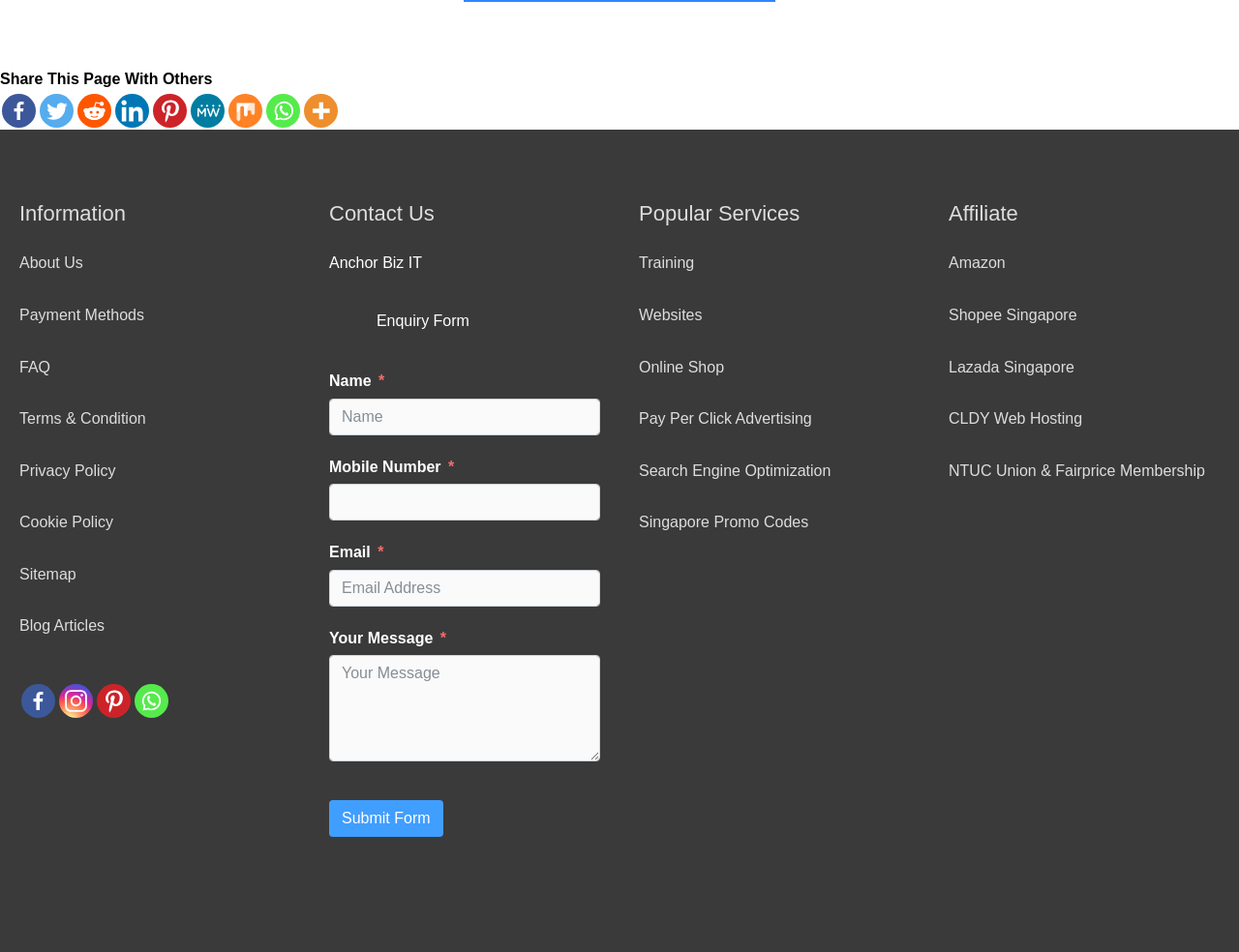Can you specify the bounding box coordinates for the region that should be clicked to fulfill this instruction: "Visit the About Us page".

[0.016, 0.268, 0.067, 0.285]